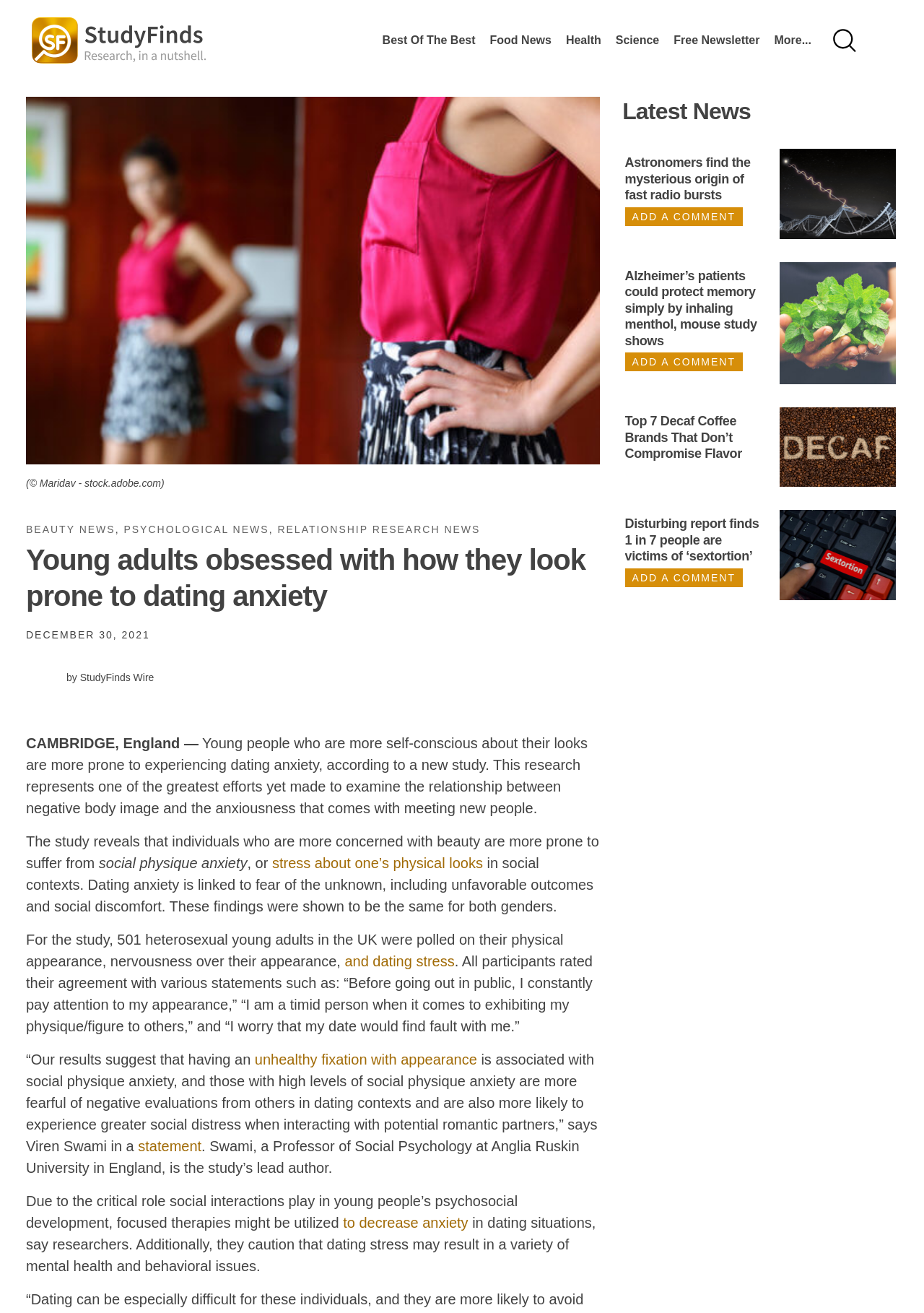Using a single word or phrase, answer the following question: 
What is the topic of the study mentioned in the article?

Dating anxiety